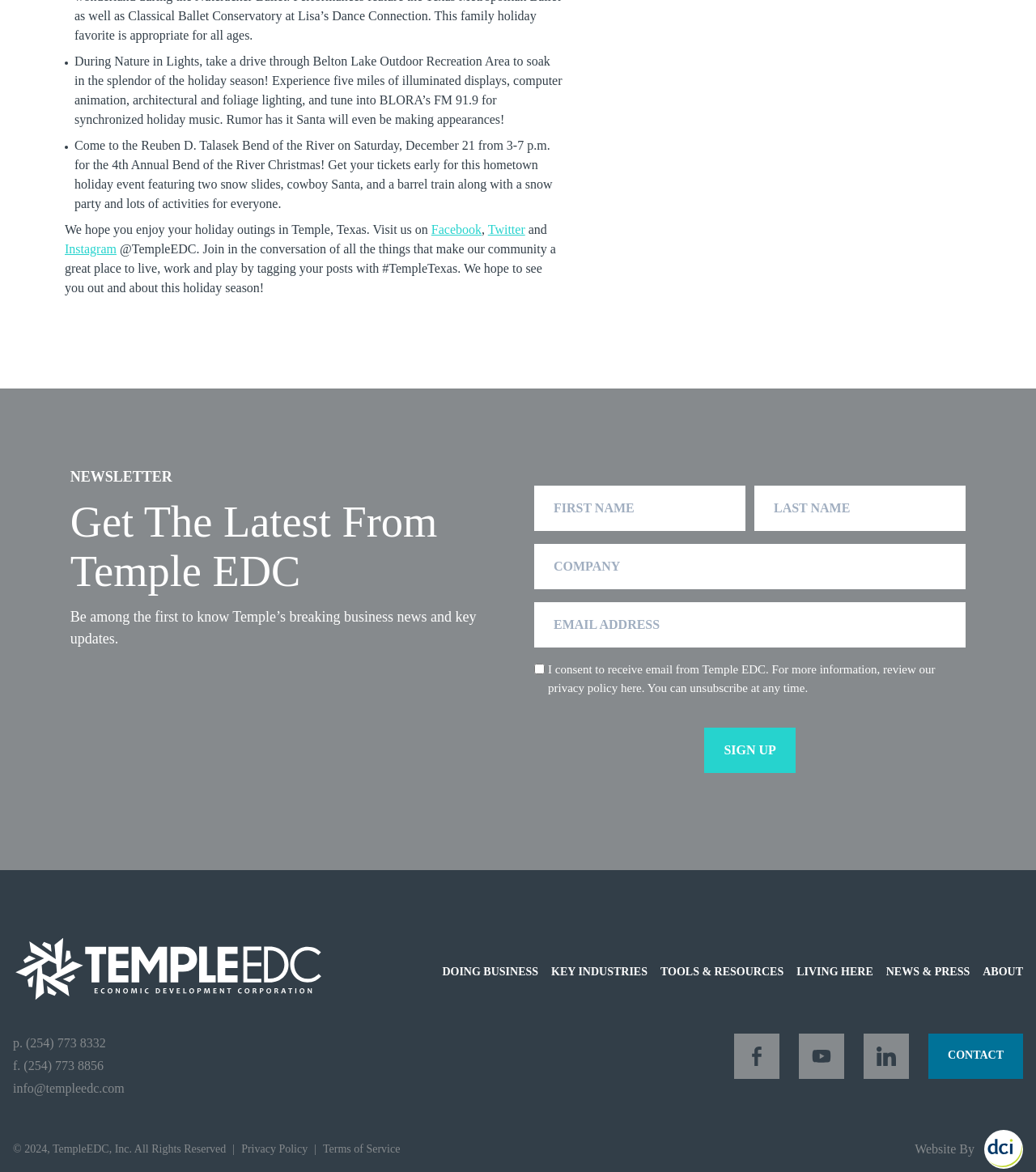Locate the bounding box of the UI element defined by this description: "name="input_4" placeholder="Company"". The coordinates should be given as four float numbers between 0 and 1, formatted as [left, top, right, bottom].

[0.516, 0.464, 0.932, 0.503]